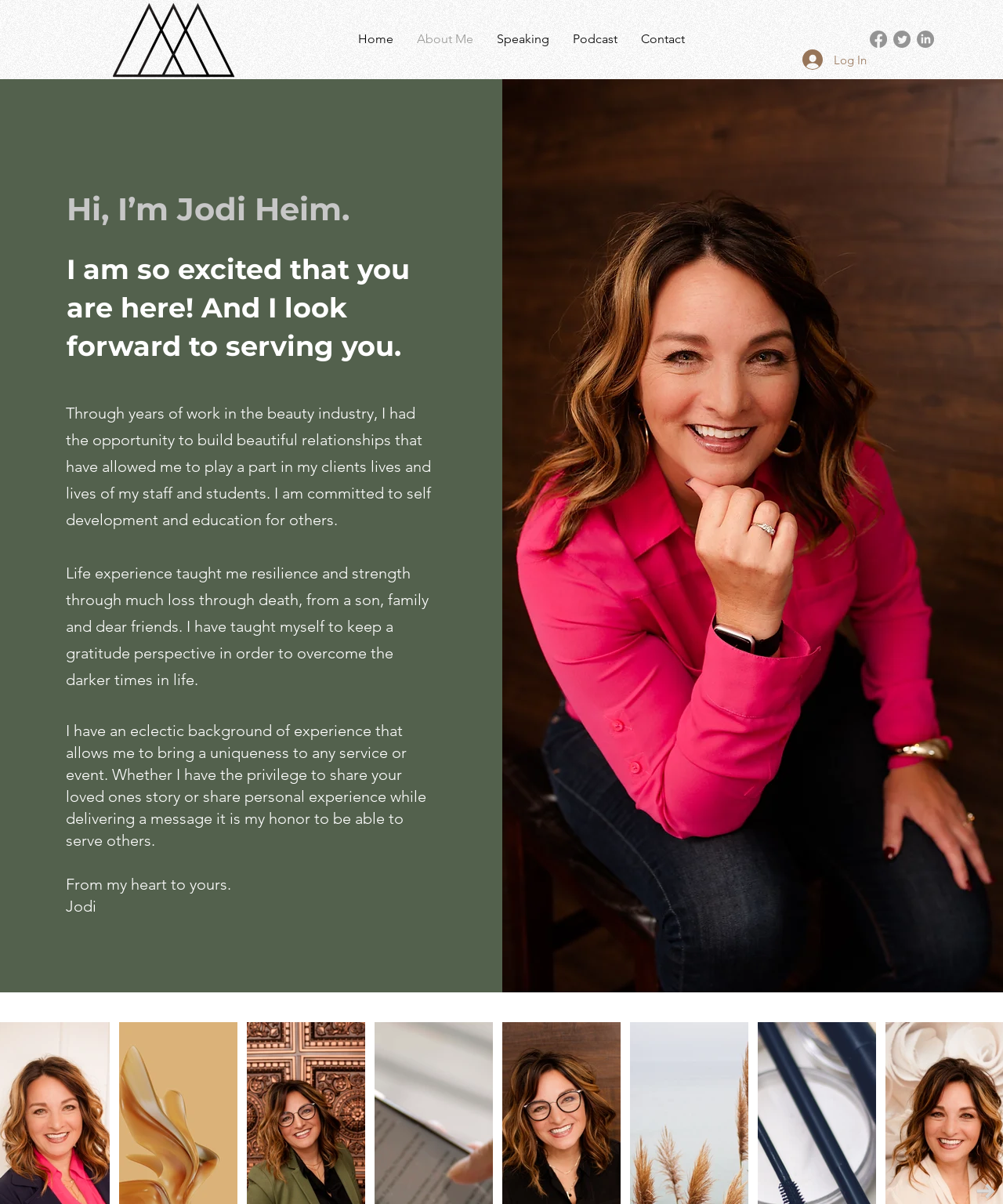Locate the bounding box coordinates of the clickable region necessary to complete the following instruction: "Click the Home link". Provide the coordinates in the format of four float numbers between 0 and 1, i.e., [left, top, right, bottom].

[0.345, 0.024, 0.404, 0.04]